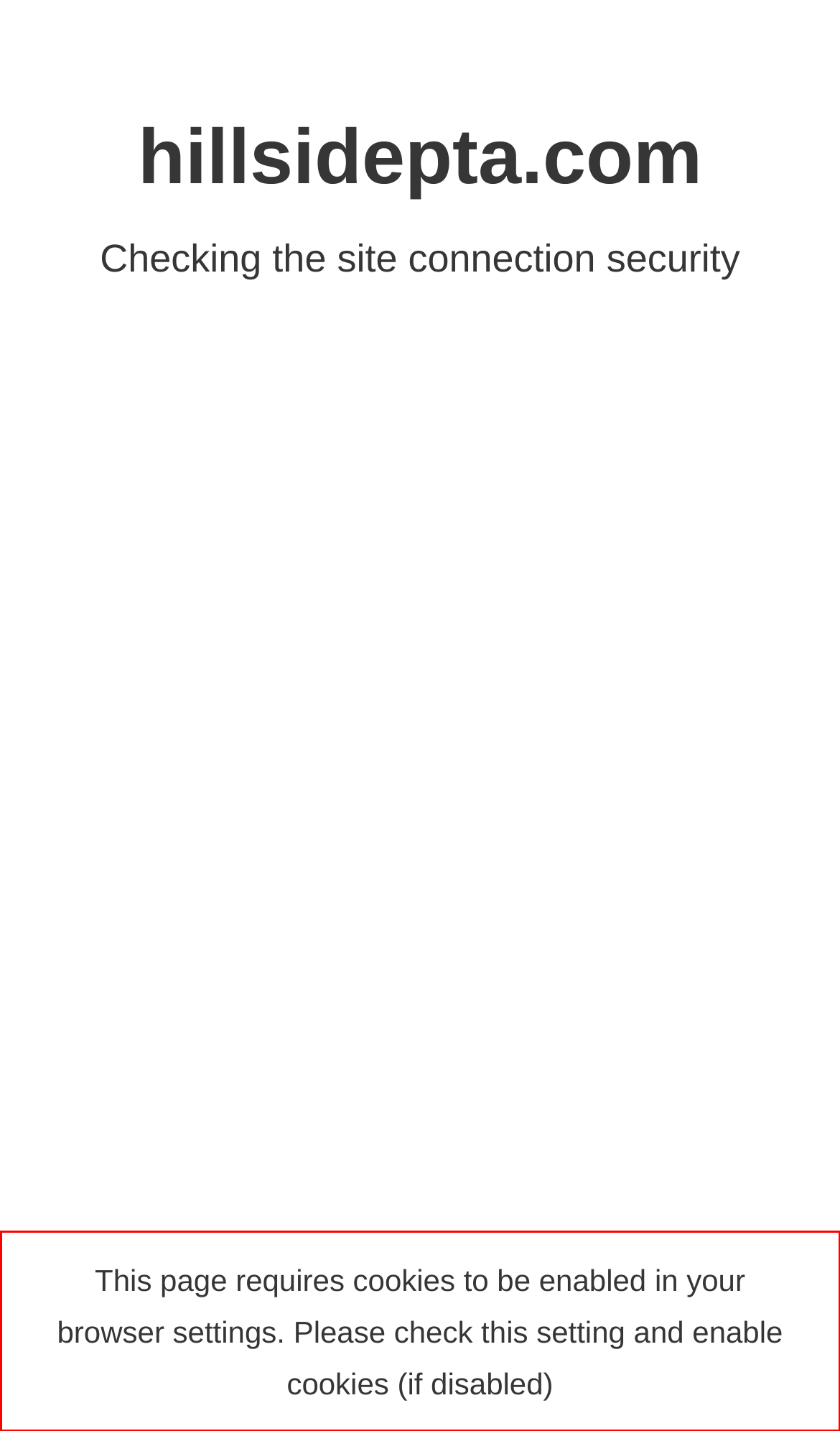Using OCR, extract the text content found within the red bounding box in the given webpage screenshot.

This page requires cookies to be enabled in your browser settings. Please check this setting and enable cookies (if disabled)